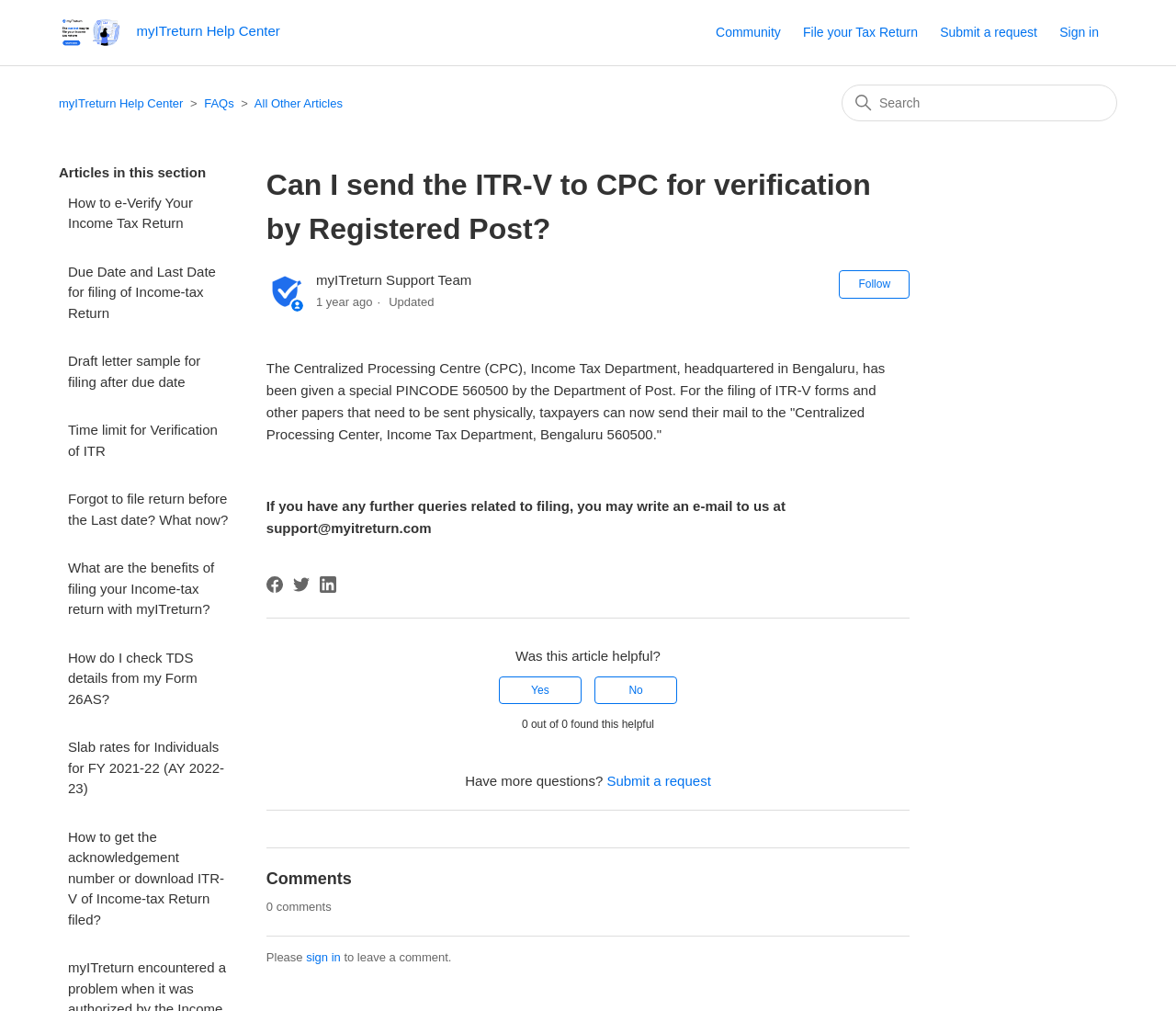Offer a comprehensive description of the webpage’s content and structure.

The webpage is a help center article from myITreturn, with a title "Can I send the ITR-V to CPC for verification by Registered Post?" at the top. Below the title, there is a brief description of the article, which explains that the Centralized Processing Centre (CPC) of the Income Tax Department has a special PINCODE 560500 and provides information on how to send ITR-V forms and other papers to the CPC.

On the top navigation bar, there are links to "Community", "File your Tax Return", "Submit a request", and a "Sign in" button. Below the navigation bar, there is a search bar and a list of links to other articles, including "FAQs" and "All Other Articles".

The main content of the article is divided into sections, with headings and paragraphs of text. There are also links to other related articles, such as "How to e-Verify Your Income Tax Return" and "Slab rates for Individuals for FY 2021-22 (AY 2022-23)".

At the bottom of the page, there is a footer section with links to social media platforms, including Facebook, Twitter, and LinkedIn. There is also a section to rate the helpfulness of the article, with buttons to indicate whether the article was helpful or not. Additionally, there is a section to submit a request and a link to sign in to leave a comment.